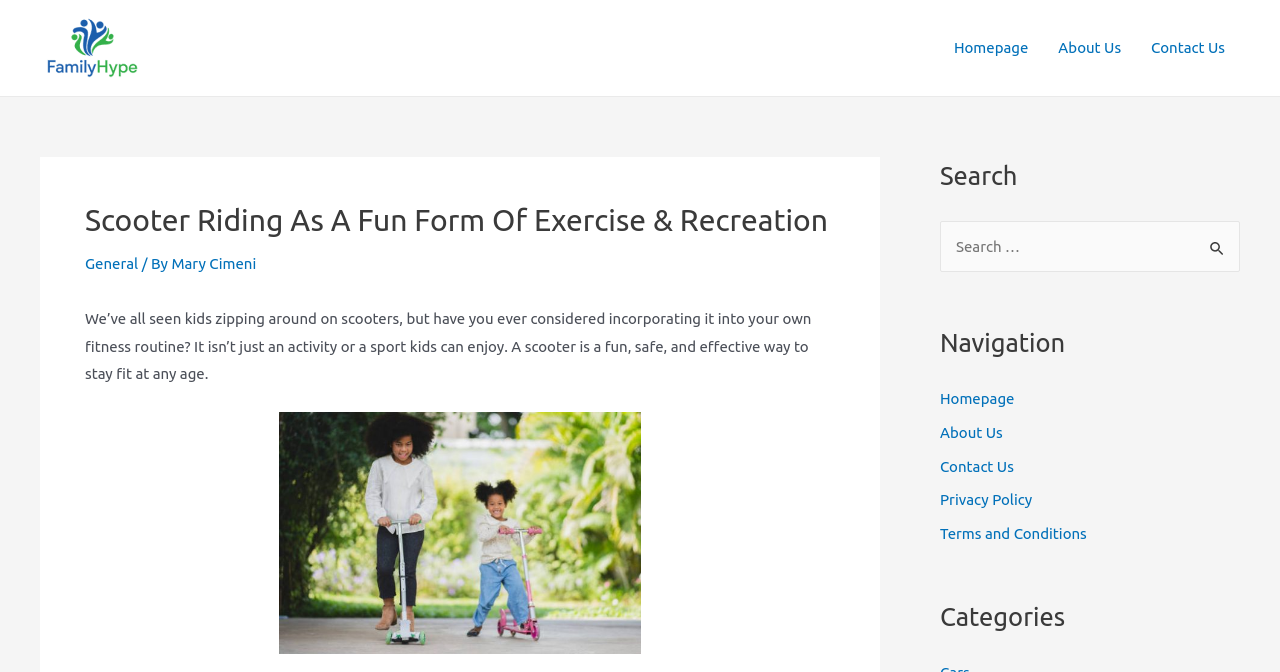Provide the bounding box coordinates of the section that needs to be clicked to accomplish the following instruction: "View the scooter exercise image."

[0.218, 0.614, 0.501, 0.973]